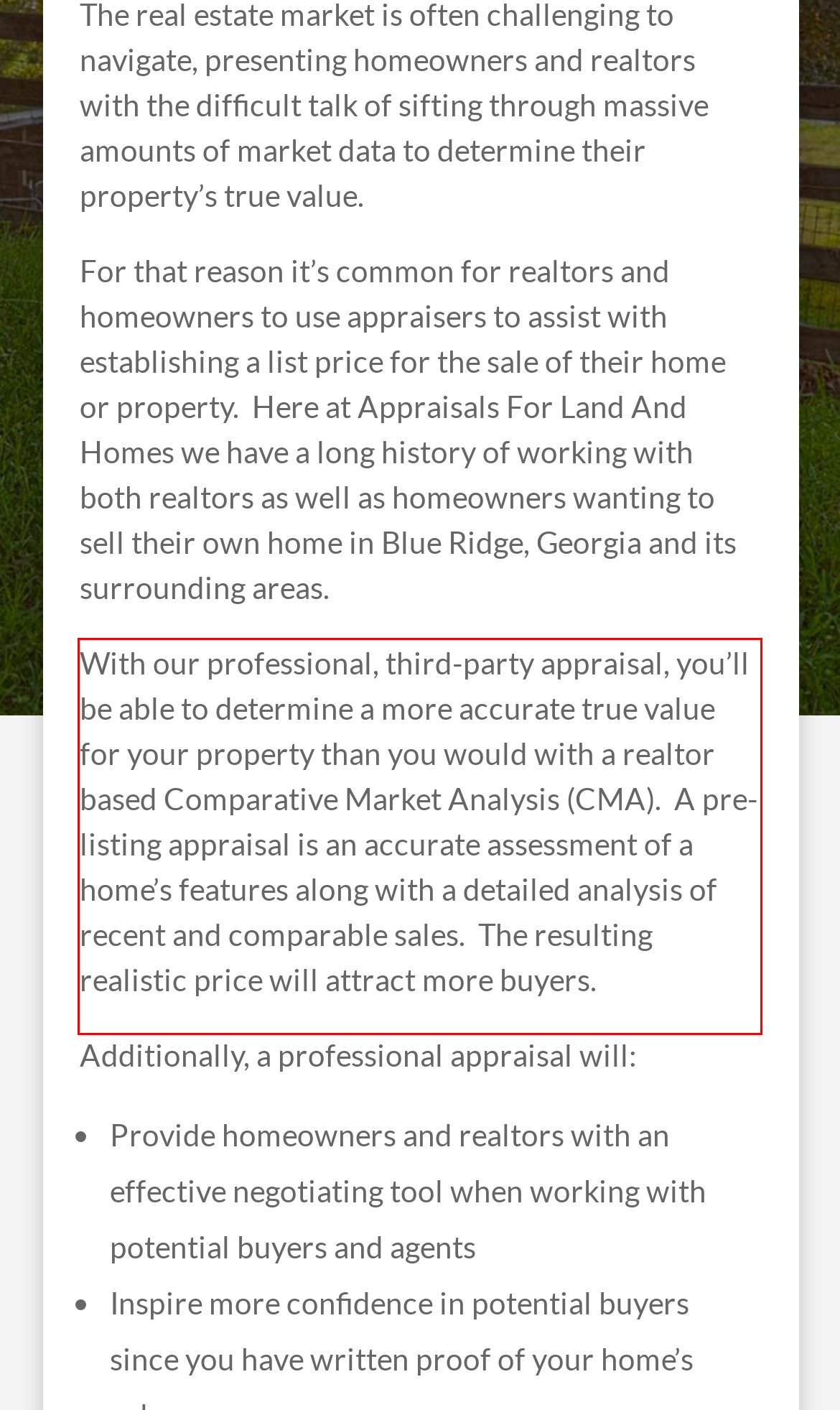Given the screenshot of the webpage, identify the red bounding box, and recognize the text content inside that red bounding box.

With our professional, third-party appraisal, you’ll be able to determine a more accurate true value for your property than you would with a realtor based Comparative Market Analysis (CMA). A pre-listing appraisal is an accurate assessment of a home’s features along with a detailed analysis of recent and comparable sales. The resulting realistic price will attract more buyers.